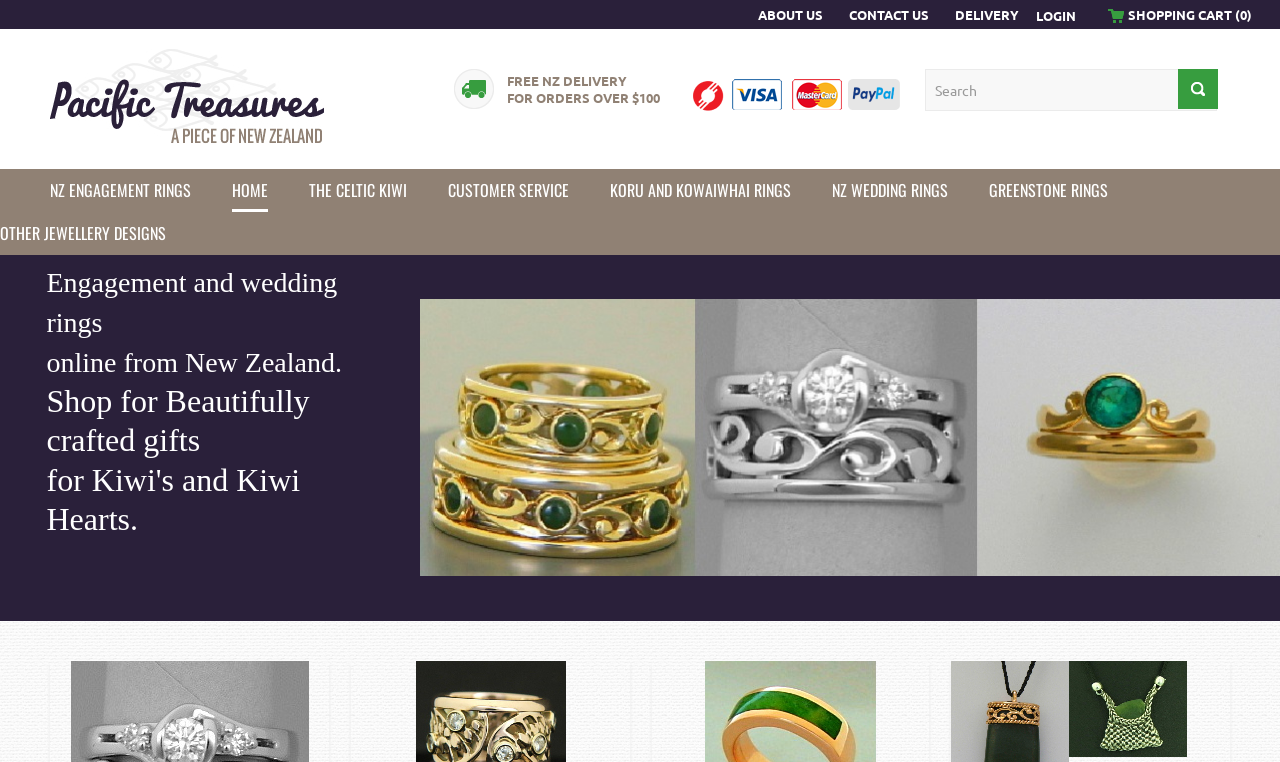Could you highlight the region that needs to be clicked to execute the instruction: "View NZ ENGAGEMENT RINGS"?

[0.039, 0.225, 0.149, 0.278]